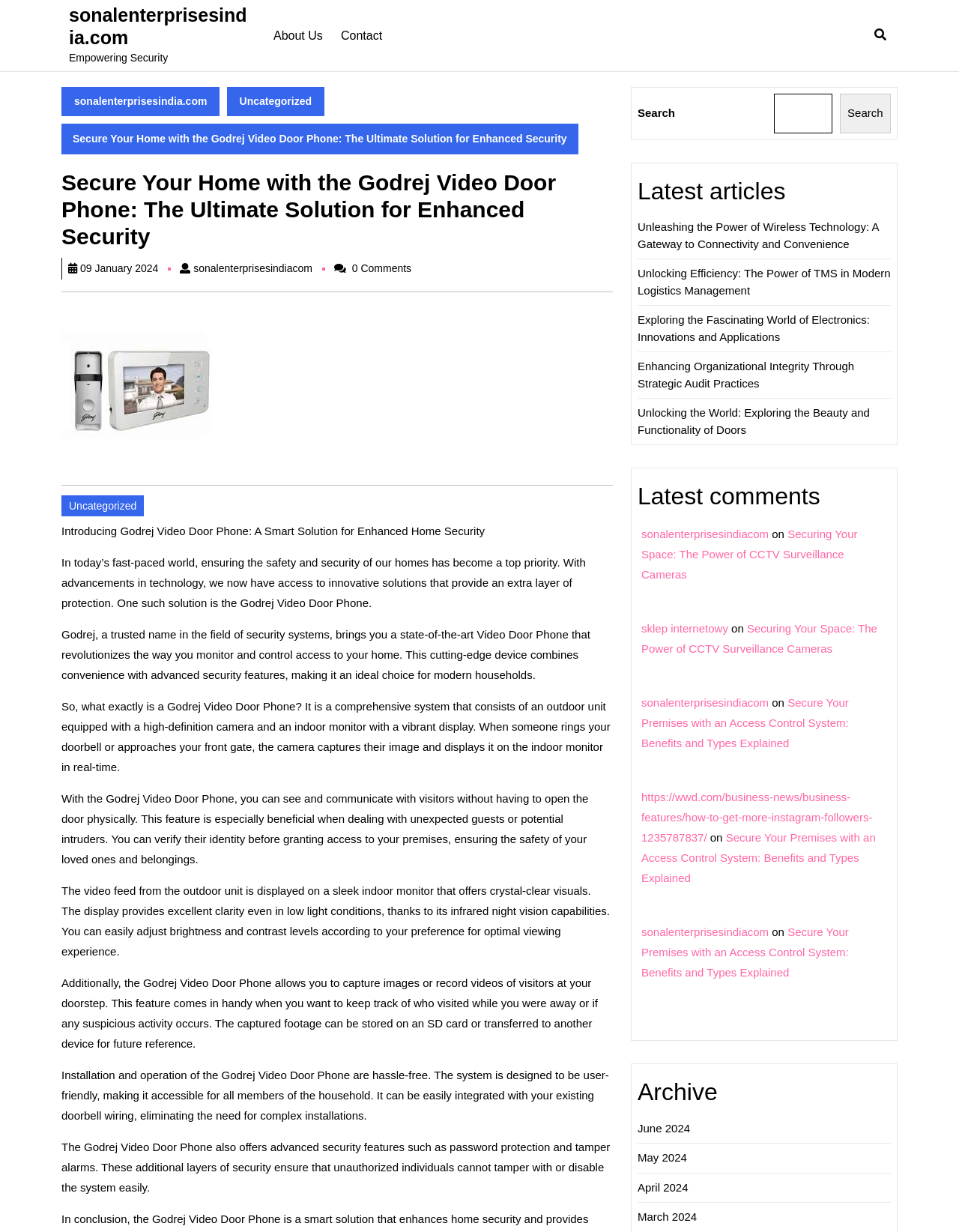Determine the coordinates of the bounding box that should be clicked to complete the instruction: "Search for something". The coordinates should be represented by four float numbers between 0 and 1: [left, top, right, bottom].

[0.807, 0.076, 0.868, 0.108]